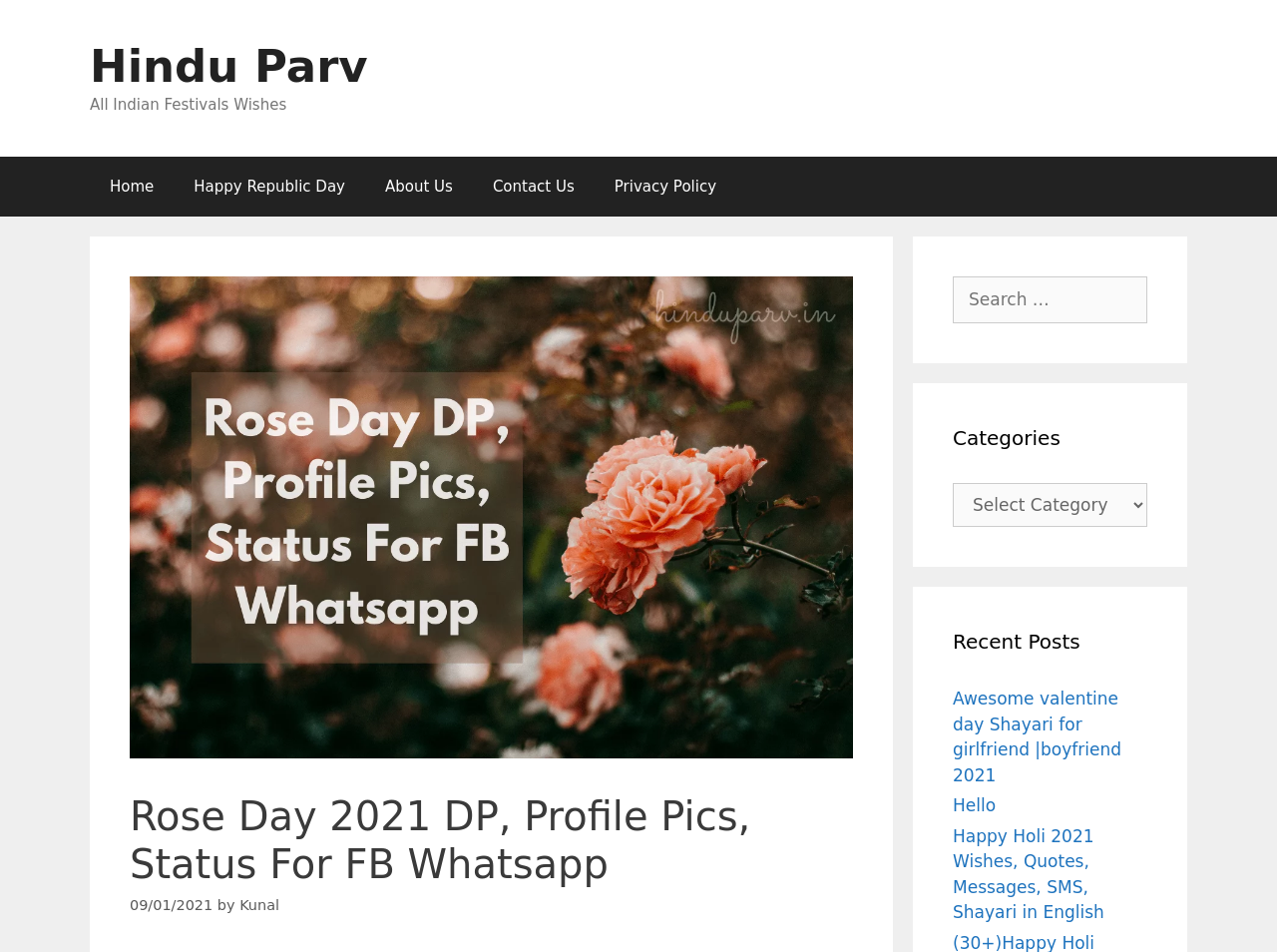Find and specify the bounding box coordinates that correspond to the clickable region for the instruction: "Check out Happy Holi 2021 Wishes".

[0.746, 0.867, 0.865, 0.969]